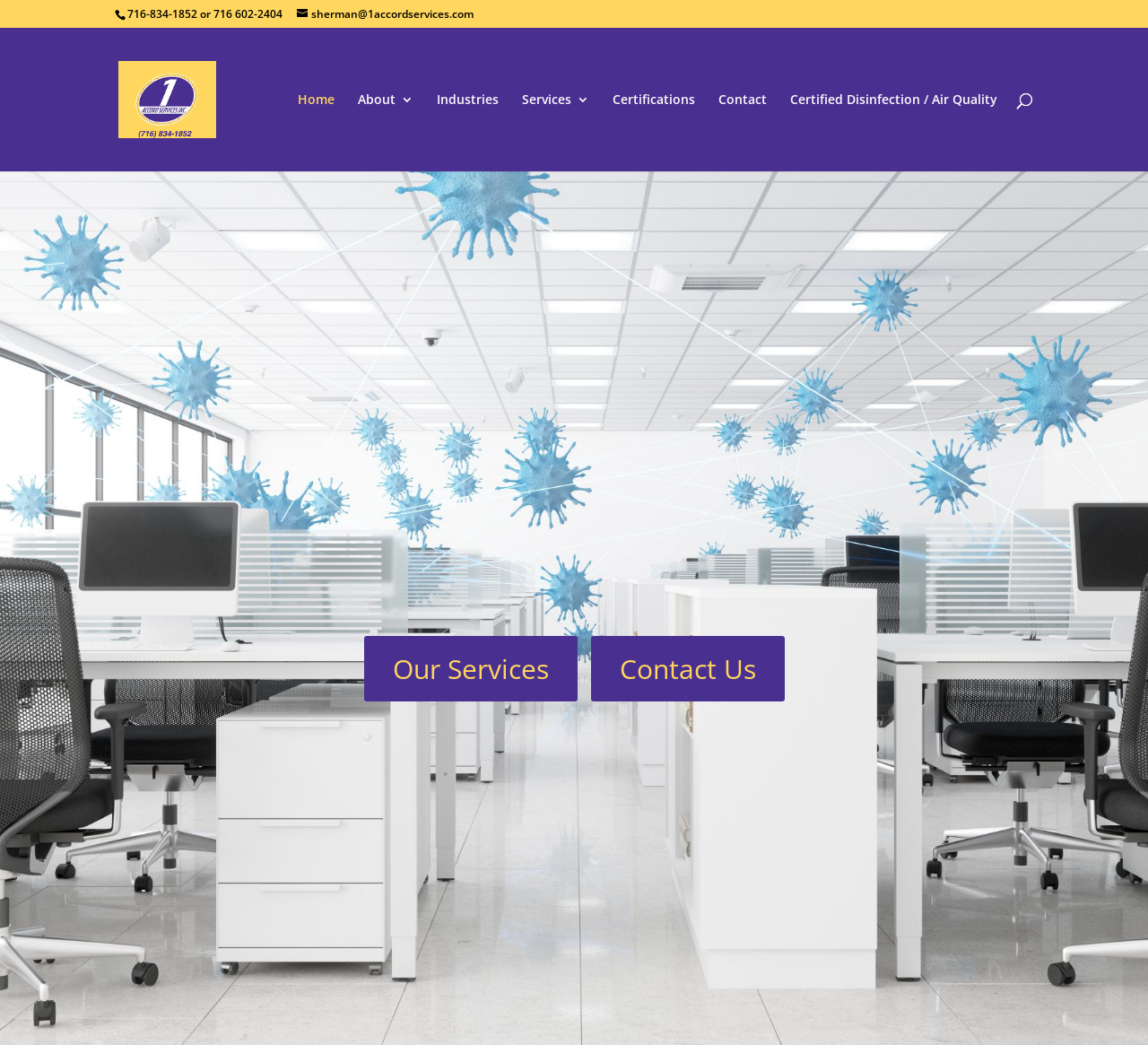What is the last link on the webpage?
Using the picture, provide a one-word or short phrase answer.

Contact Us 5